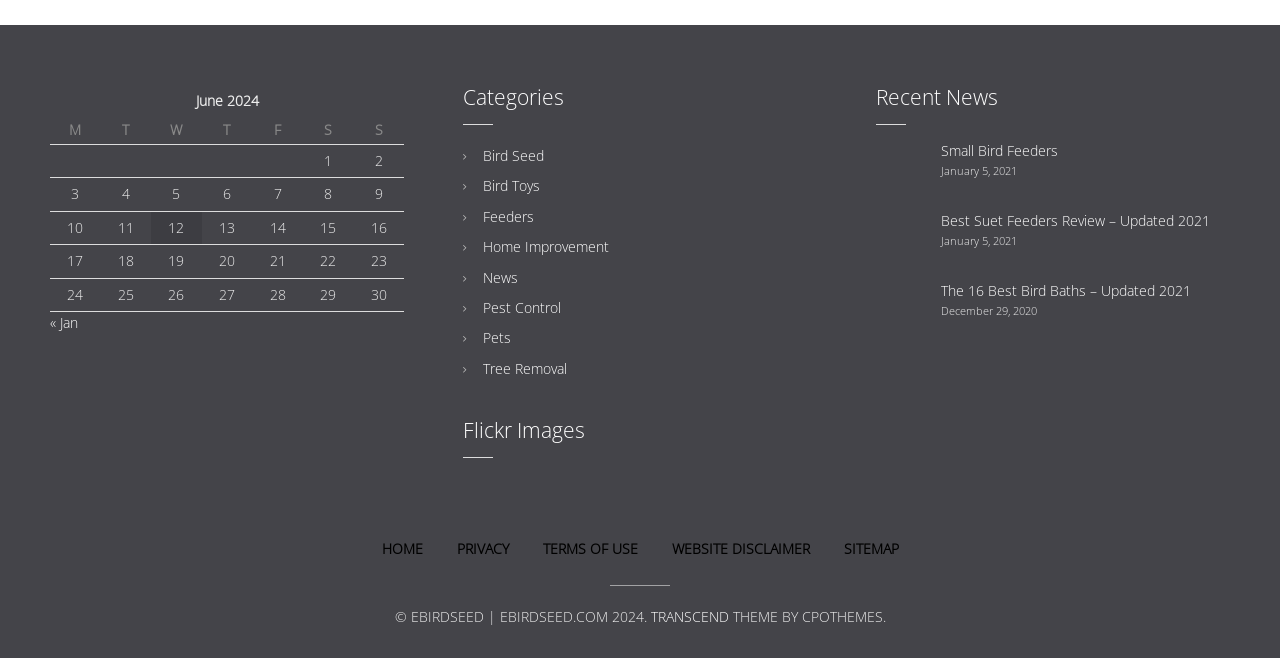Find the bounding box coordinates for the UI element whose description is: "parent_node: Small Bird Feeders". The coordinates should be four float numbers between 0 and 1, in the format [left, top, right, bottom].

[0.684, 0.22, 0.723, 0.296]